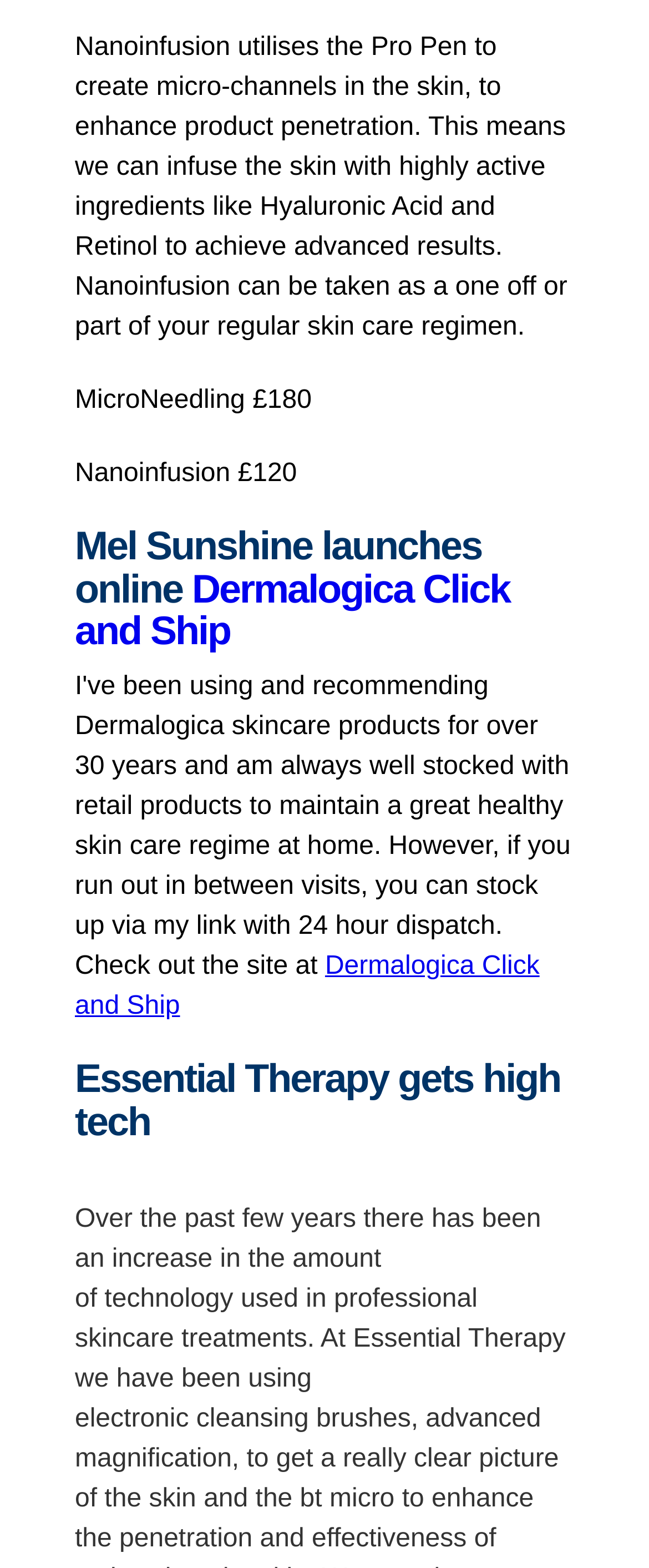Answer the following in one word or a short phrase: 
How much does MicroNeedling cost?

£180